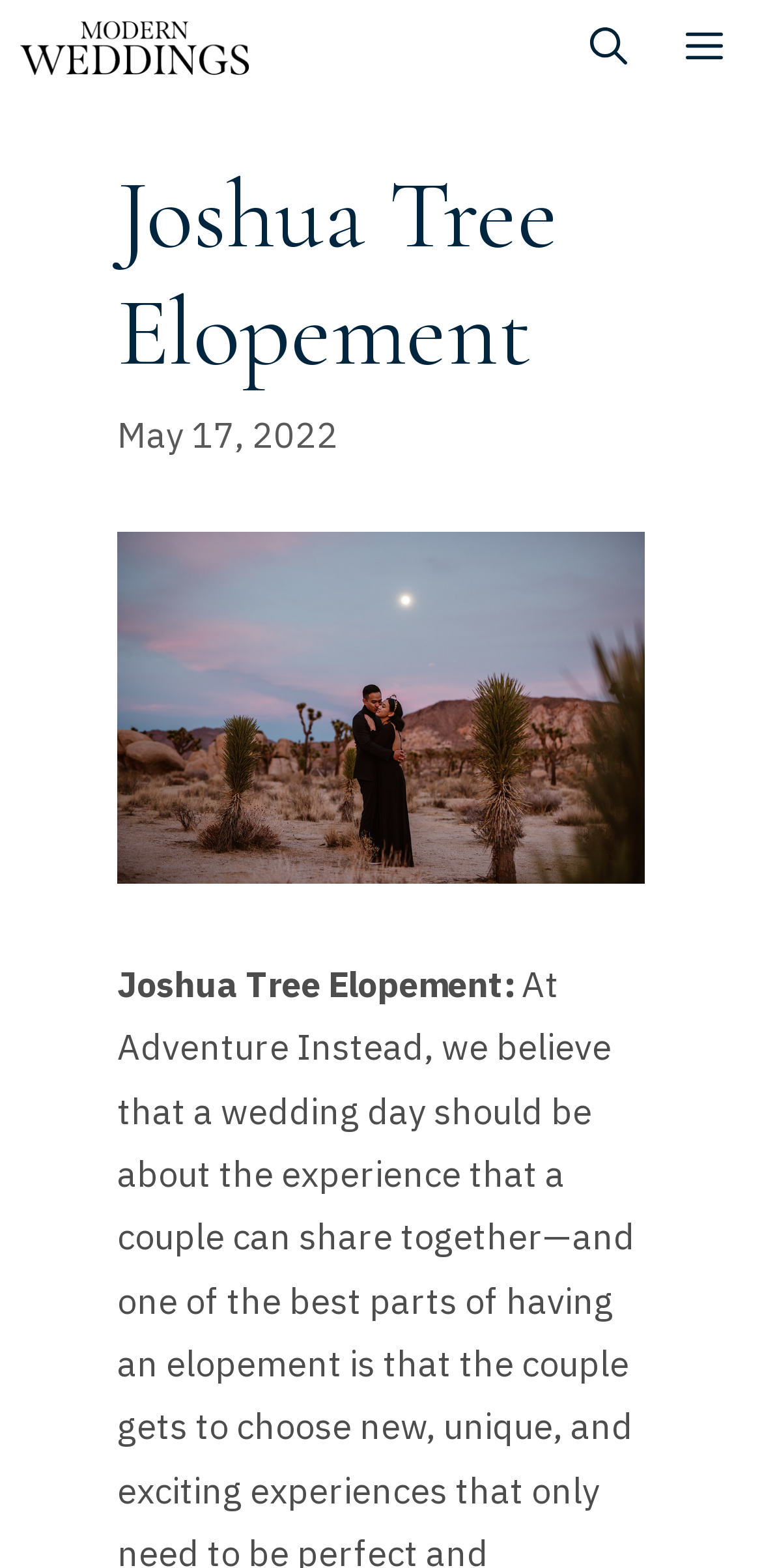Is the menu expanded?
Based on the screenshot, give a detailed explanation to answer the question.

I found the answer by looking at the button element on the webpage, which says 'Menu' and has an attribute 'expanded' set to 'False'. This indicates that the menu is not expanded.